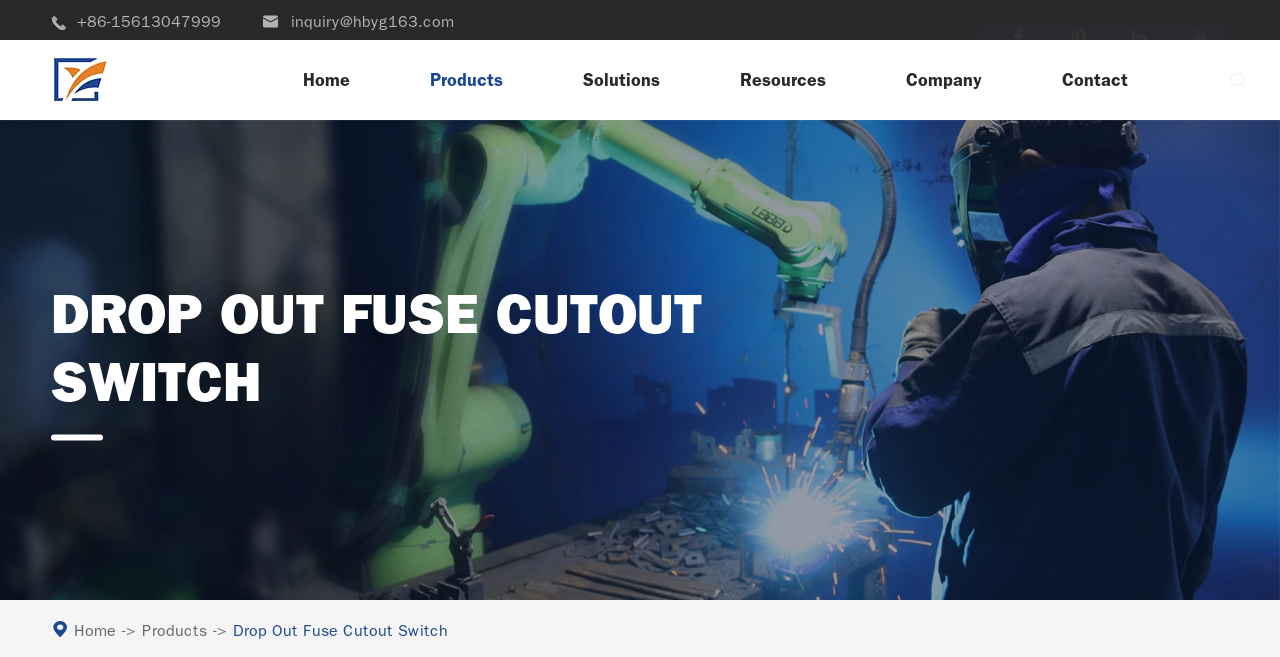Please specify the bounding box coordinates of the element that should be clicked to execute the given instruction: 'Learn about drop out fuse cutout switch'. Ensure the coordinates are four float numbers between 0 and 1, expressed as [left, top, right, bottom].

[0.182, 0.945, 0.35, 0.974]